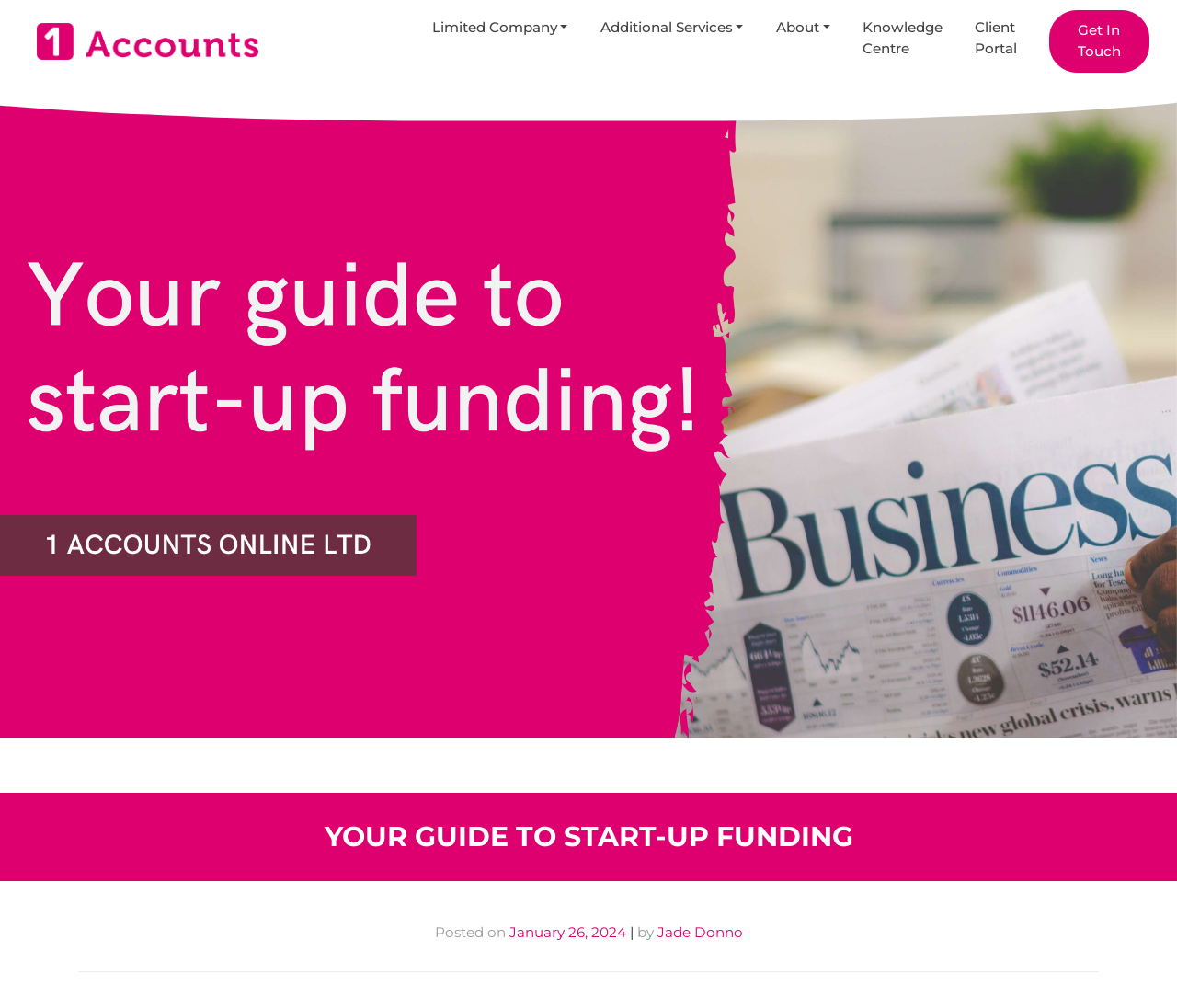Determine the bounding box coordinates for the clickable element to execute this instruction: "Read 'YOUR GUIDE TO START-UP FUNDING'". Provide the coordinates as four float numbers between 0 and 1, i.e., [left, top, right, bottom].

[0.066, 0.787, 0.934, 0.874]